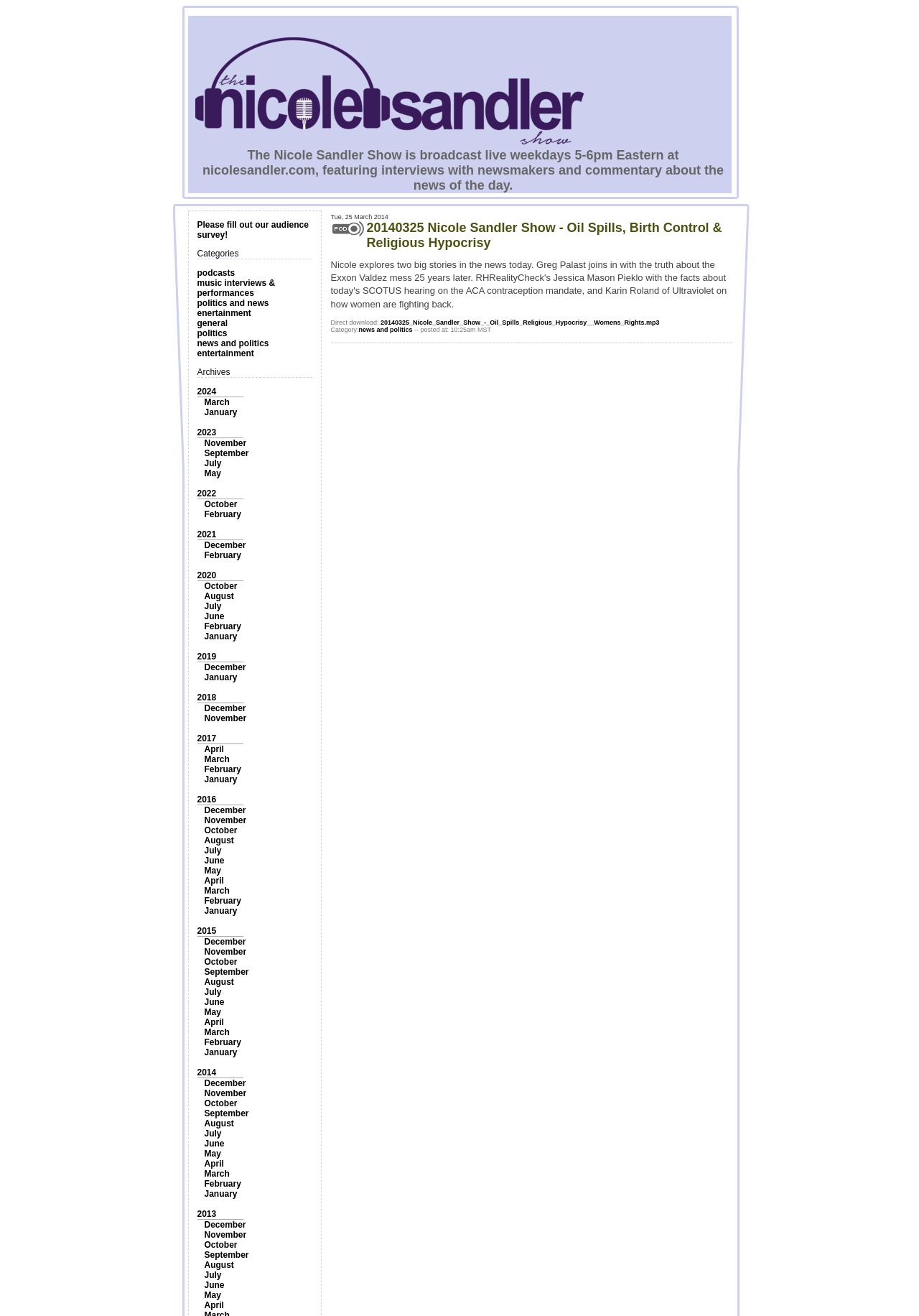Could you provide the bounding box coordinates for the portion of the screen to click to complete this instruction: "Subscribe to the newsletter"?

None